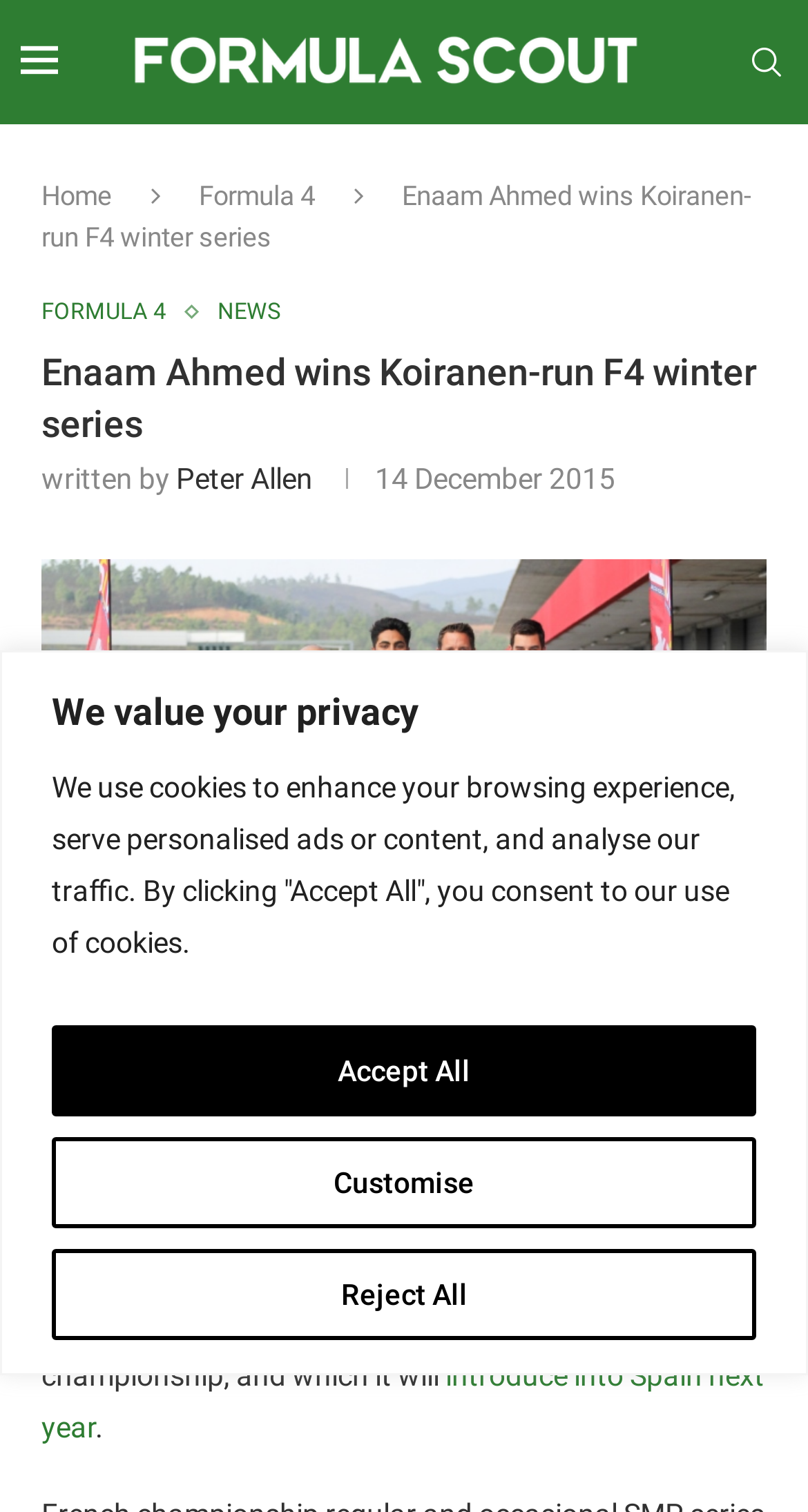Where was the Winter Junior Challenge held?
Examine the webpage screenshot and provide an in-depth answer to the question.

The location of the Winter Junior Challenge is mentioned in the text 'won the Koiranen-run Winter Junior Challenge held at Jerez and Portimao over the first two weekends in December'.